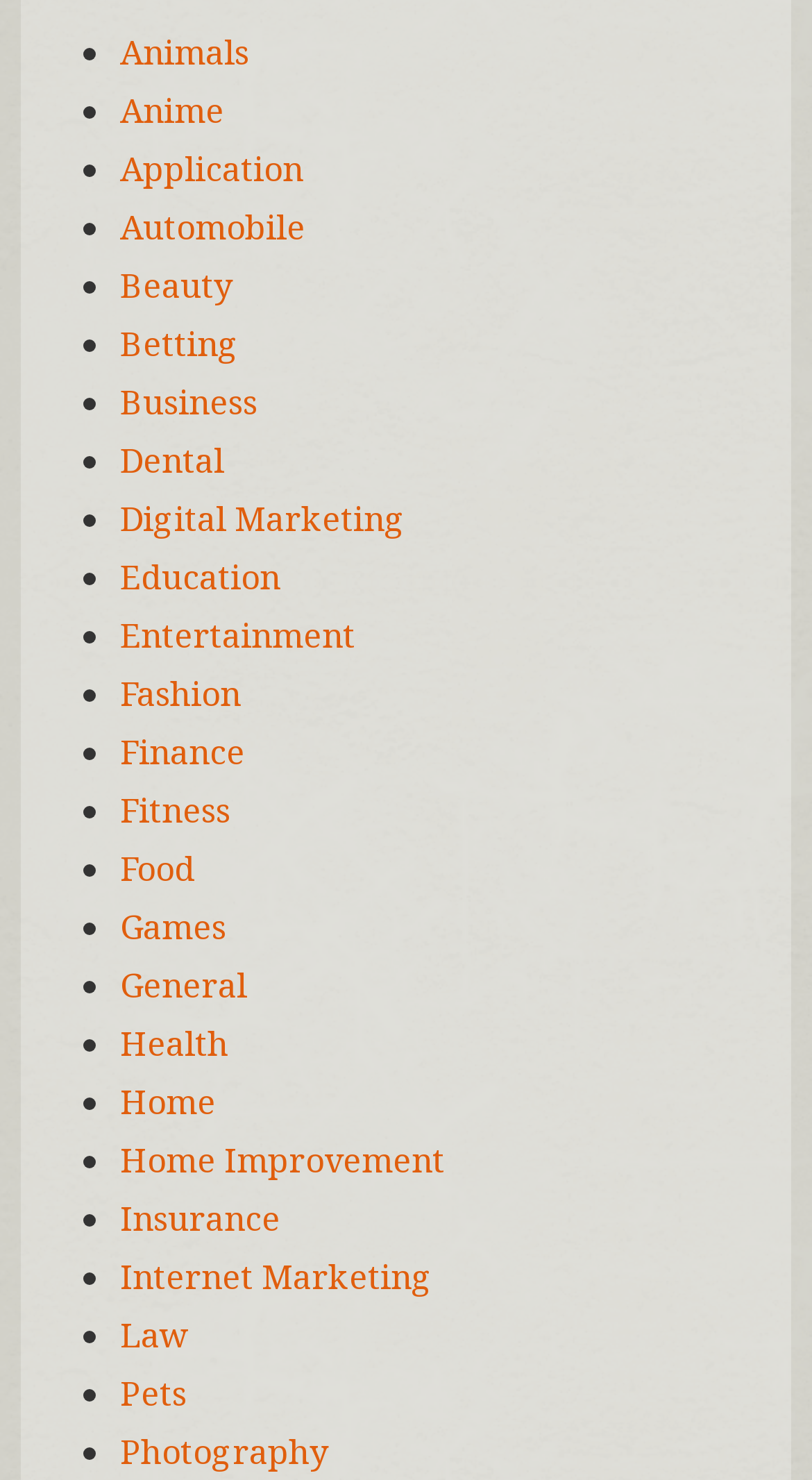Give a succinct answer to this question in a single word or phrase: 
How many categories are listed?

34